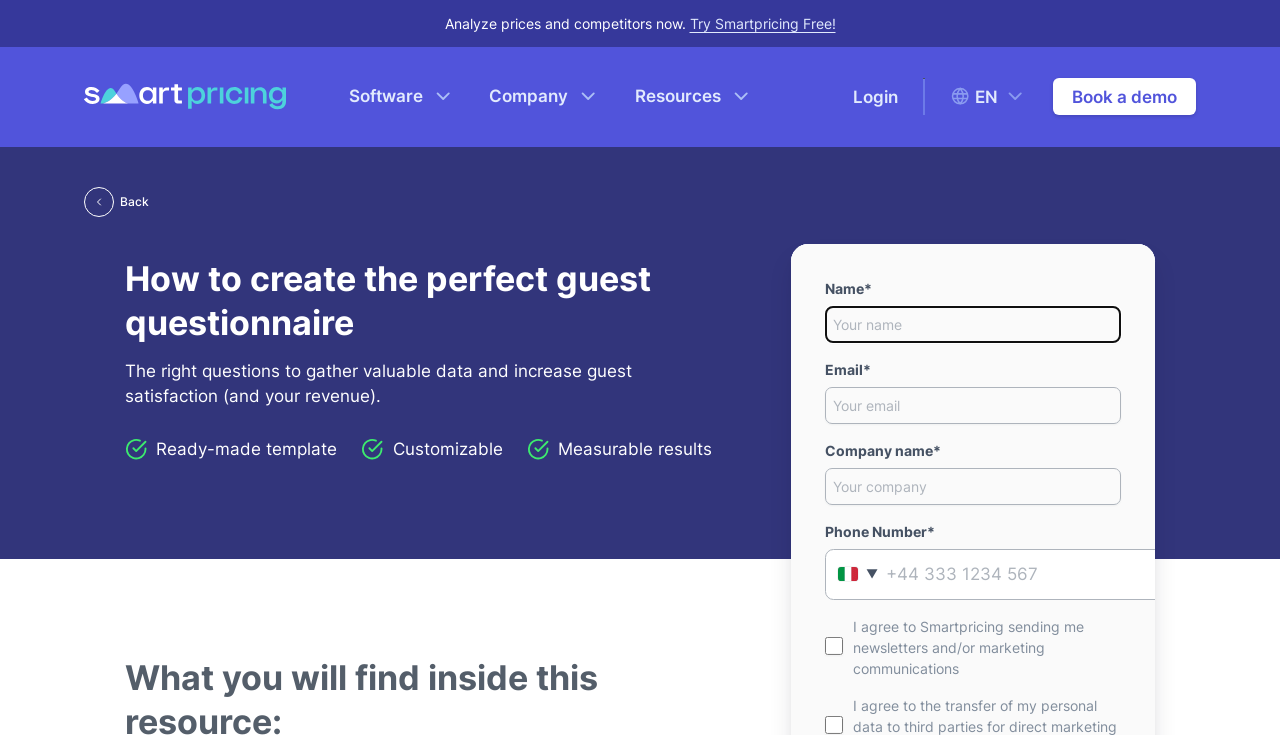Find the bounding box coordinates for the area that must be clicked to perform this action: "Click the 'Book a demo' link".

[0.822, 0.106, 0.934, 0.157]